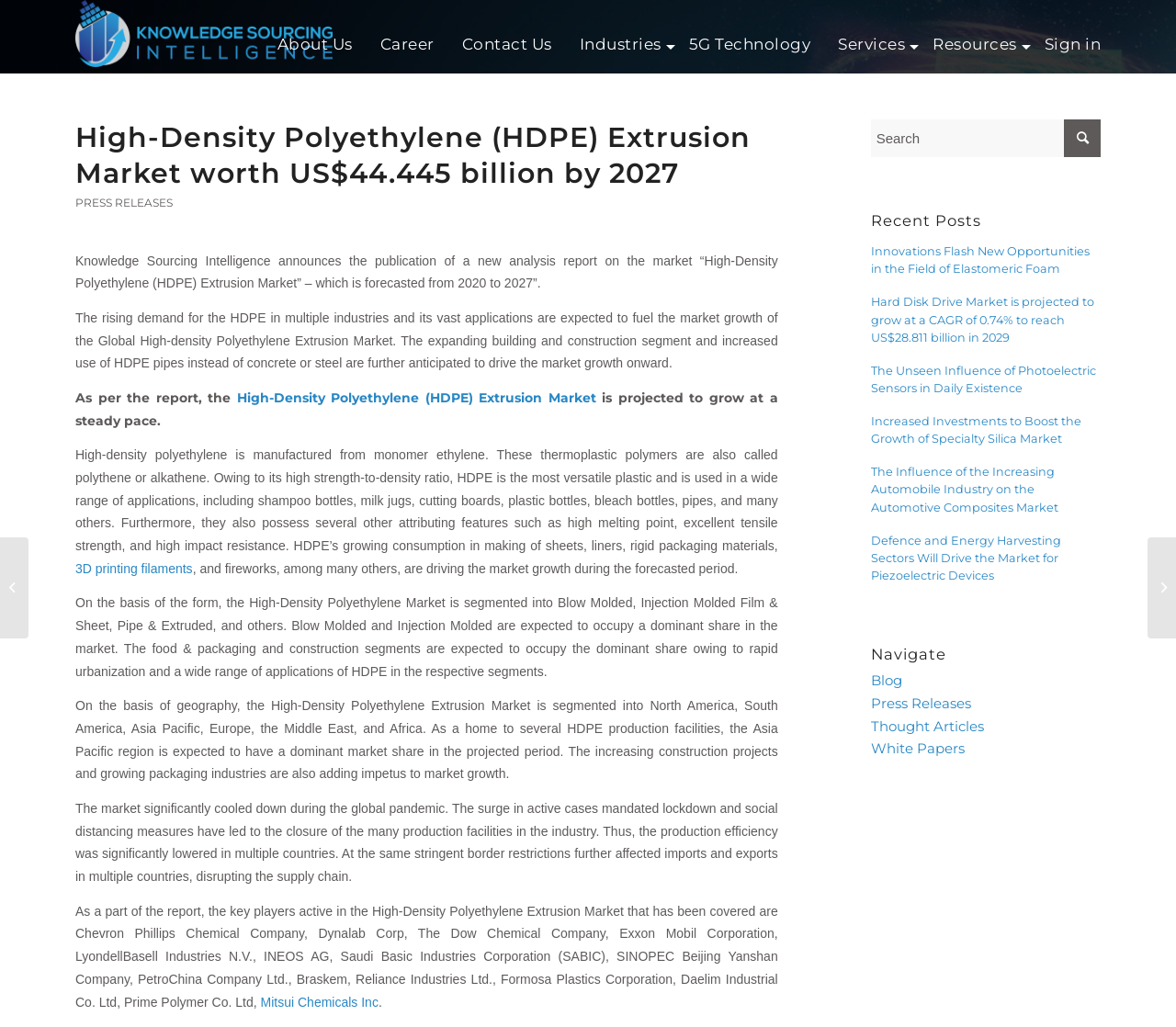What are the key players active in the High-Density Polyethylene Extrusion Market?
Please craft a detailed and exhaustive response to the question.

The answer can be found in the paragraph that starts with 'As a part of the report, the key players active in the High-Density Polyethylene Extrusion Market that has been covered are...' which lists several companies including Chevron Phillips Chemical Company, Dynalab Corp, and others.